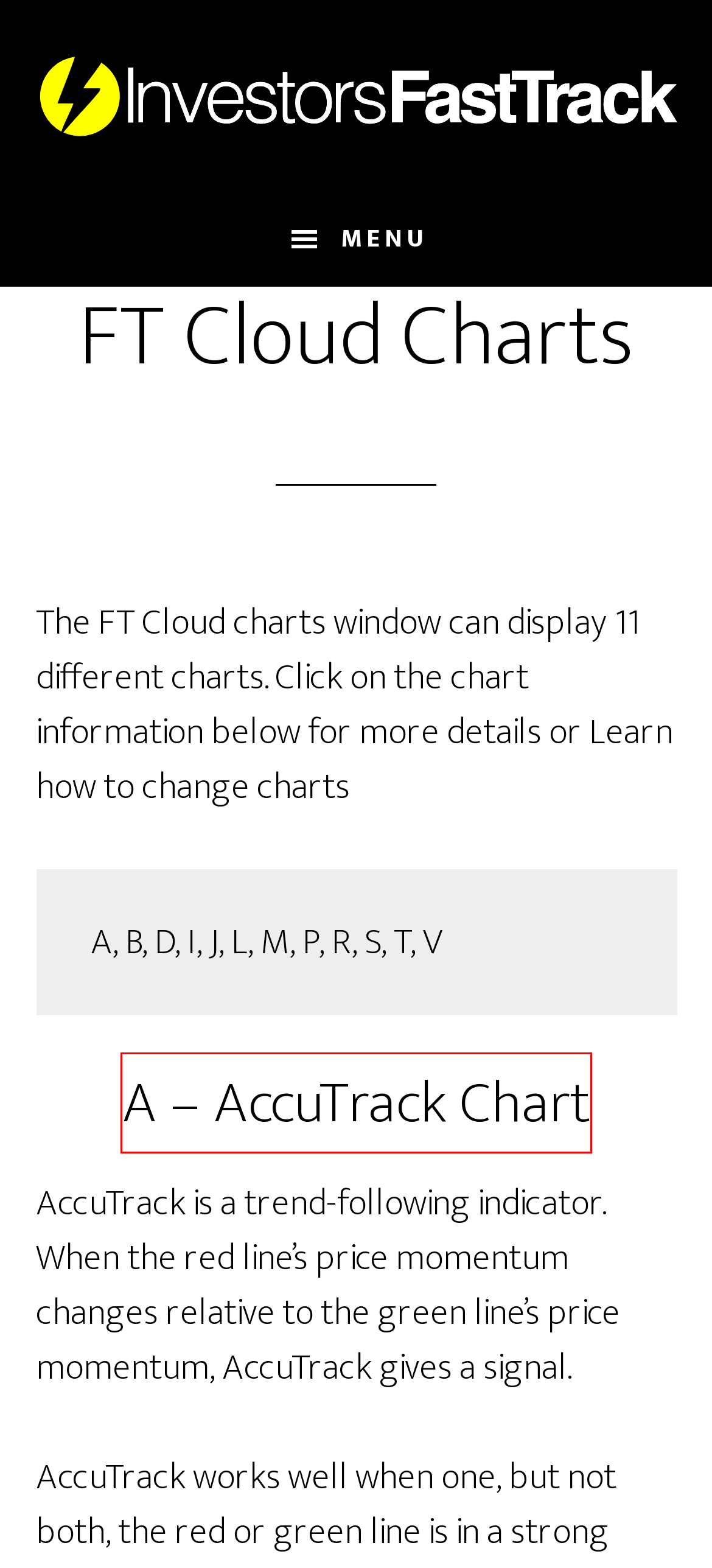You are presented with a screenshot of a webpage containing a red bounding box around an element. Determine which webpage description best describes the new webpage after clicking on the highlighted element. Here are the candidates:
A. AccuTrack Chart and Trading Signals for Mutual Funds and ETFs
B. Investing Data & Software for Serious Investors - Investors FastTrack
C. Total Return Charting for Dividend Adjusted Mutual Funds and ETFs
D. Adjusted Return Chart (J) - Investors FastTrack
E. RSI Indicator by Wells Wilder - Investors FastTrack
F. Relative Strength Chart﻿ (R) - Investors FastTrack
G. MACD - Moving Average Convergence/Divergence
H. Moving Average Trading - Buy and Sell Signals - Investors FastTrack

A